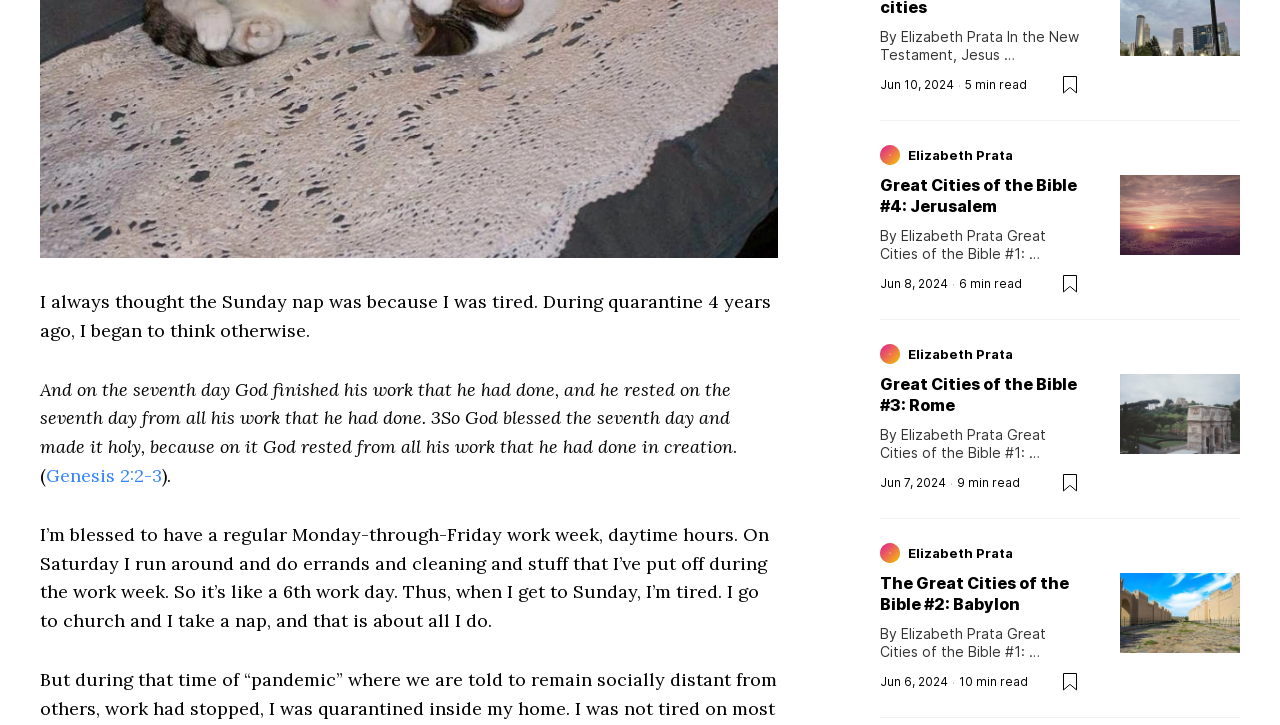Find the bounding box coordinates for the HTML element specified by: "Genesis 2:2-3".

[0.036, 0.64, 0.127, 0.672]